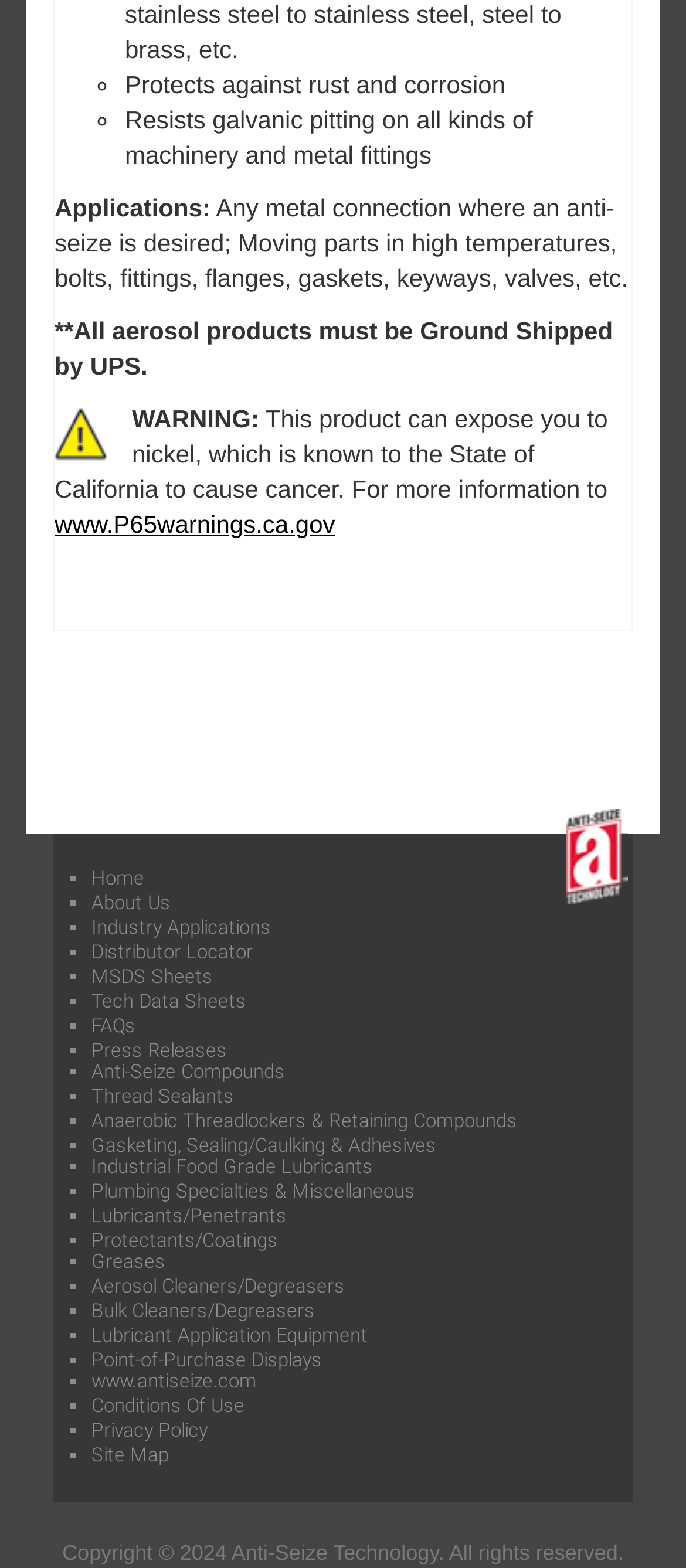Please identify the coordinates of the bounding box that should be clicked to fulfill this instruction: "Read the 'WARNING' message".

[0.192, 0.258, 0.378, 0.276]